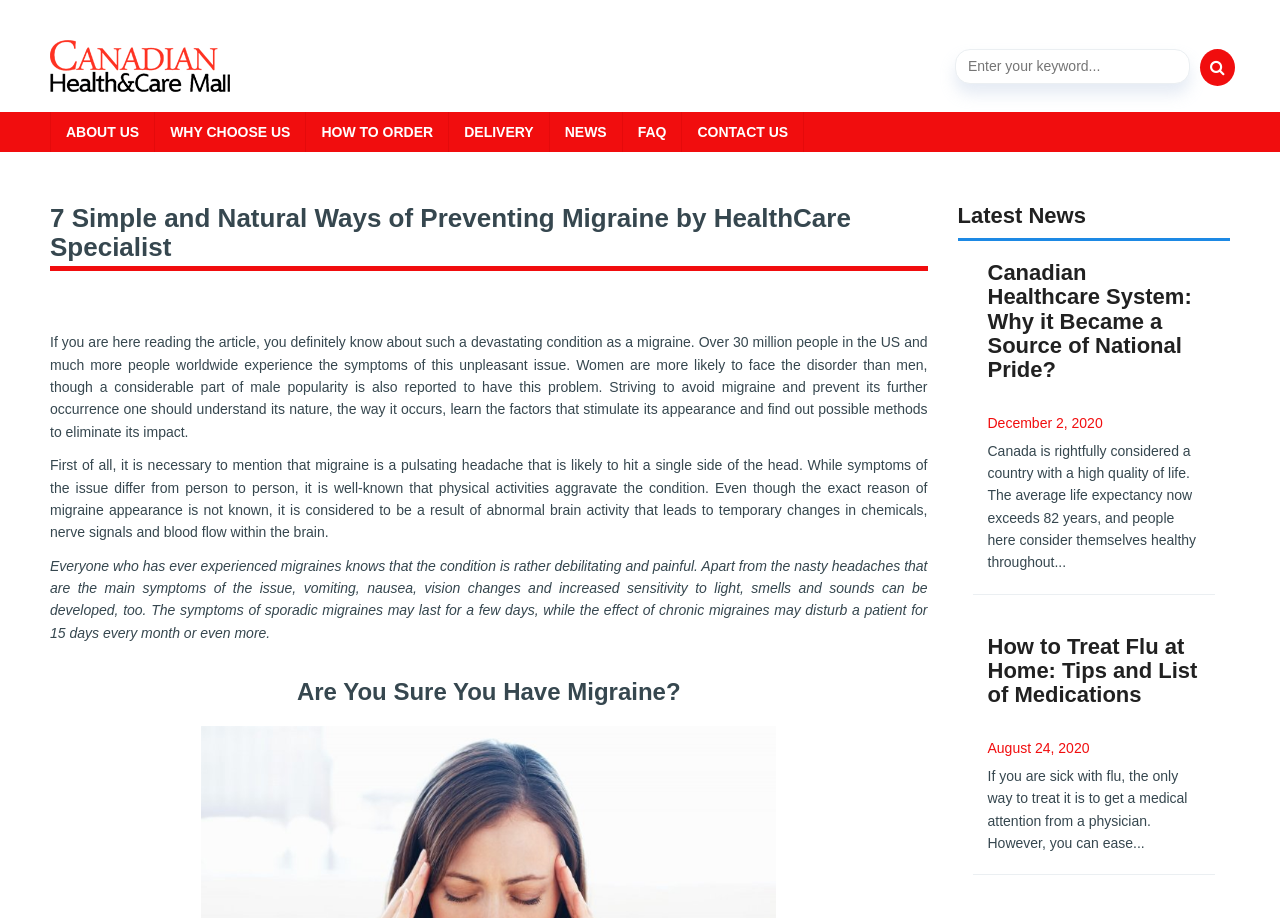Identify the bounding box coordinates for the element you need to click to achieve the following task: "read the article about Canadian Health&Care Mall". Provide the bounding box coordinates as four float numbers between 0 and 1, in the form [left, top, right, bottom].

[0.039, 0.044, 0.18, 0.1]